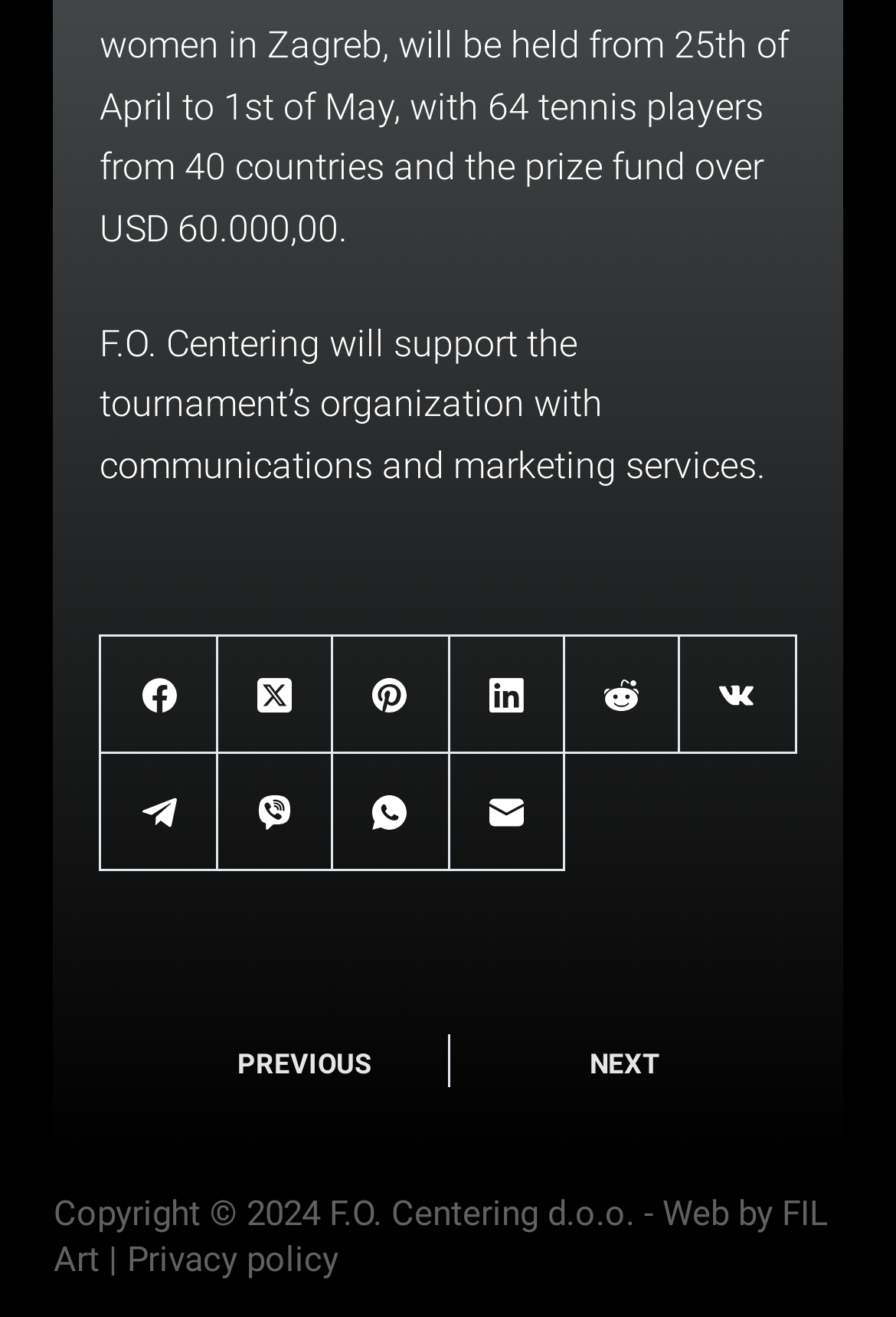Determine the bounding box coordinates of the clickable region to execute the instruction: "Go to next page". The coordinates should be four float numbers between 0 and 1, denoted as [left, top, right, bottom].

[0.531, 0.766, 0.889, 0.845]